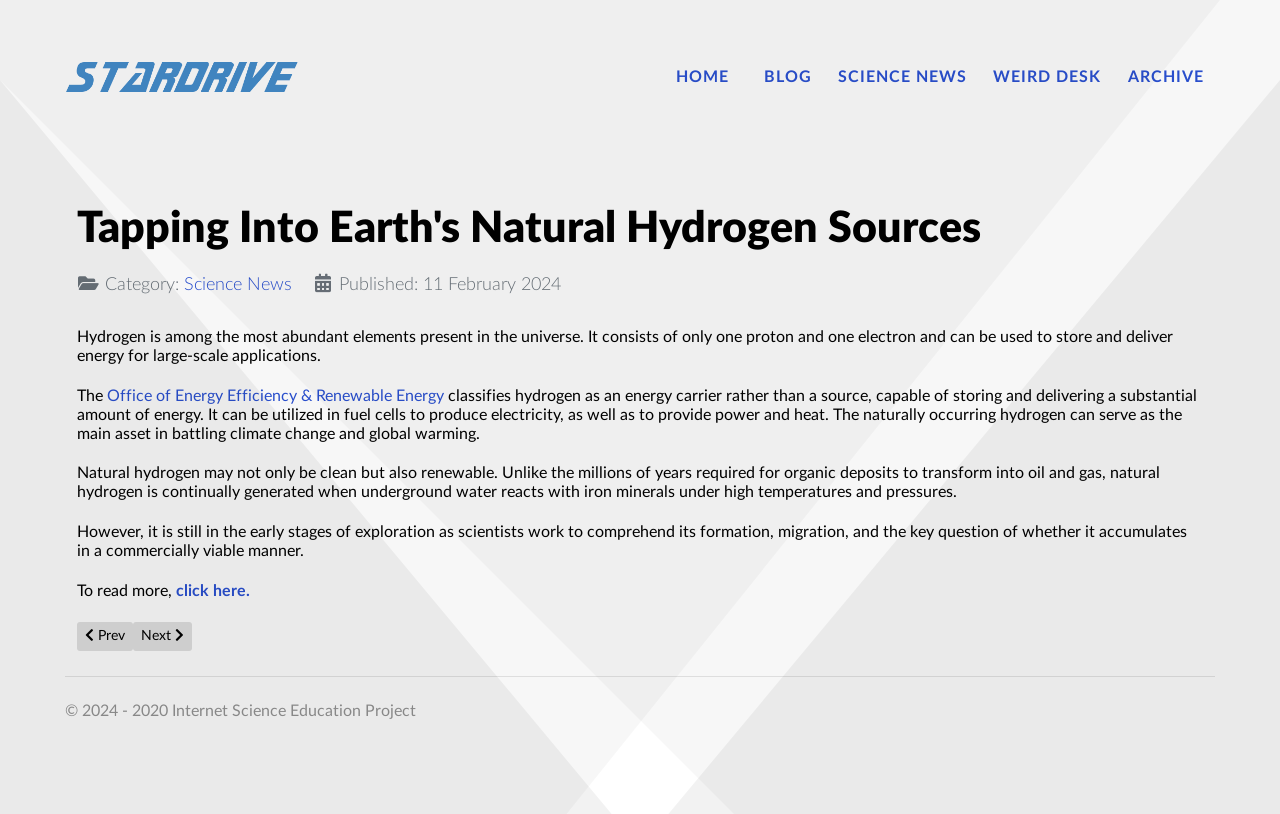Find the bounding box coordinates of the clickable area that will achieve the following instruction: "Visit the Office of Energy Efficiency & Renewable Energy website".

[0.084, 0.476, 0.347, 0.496]